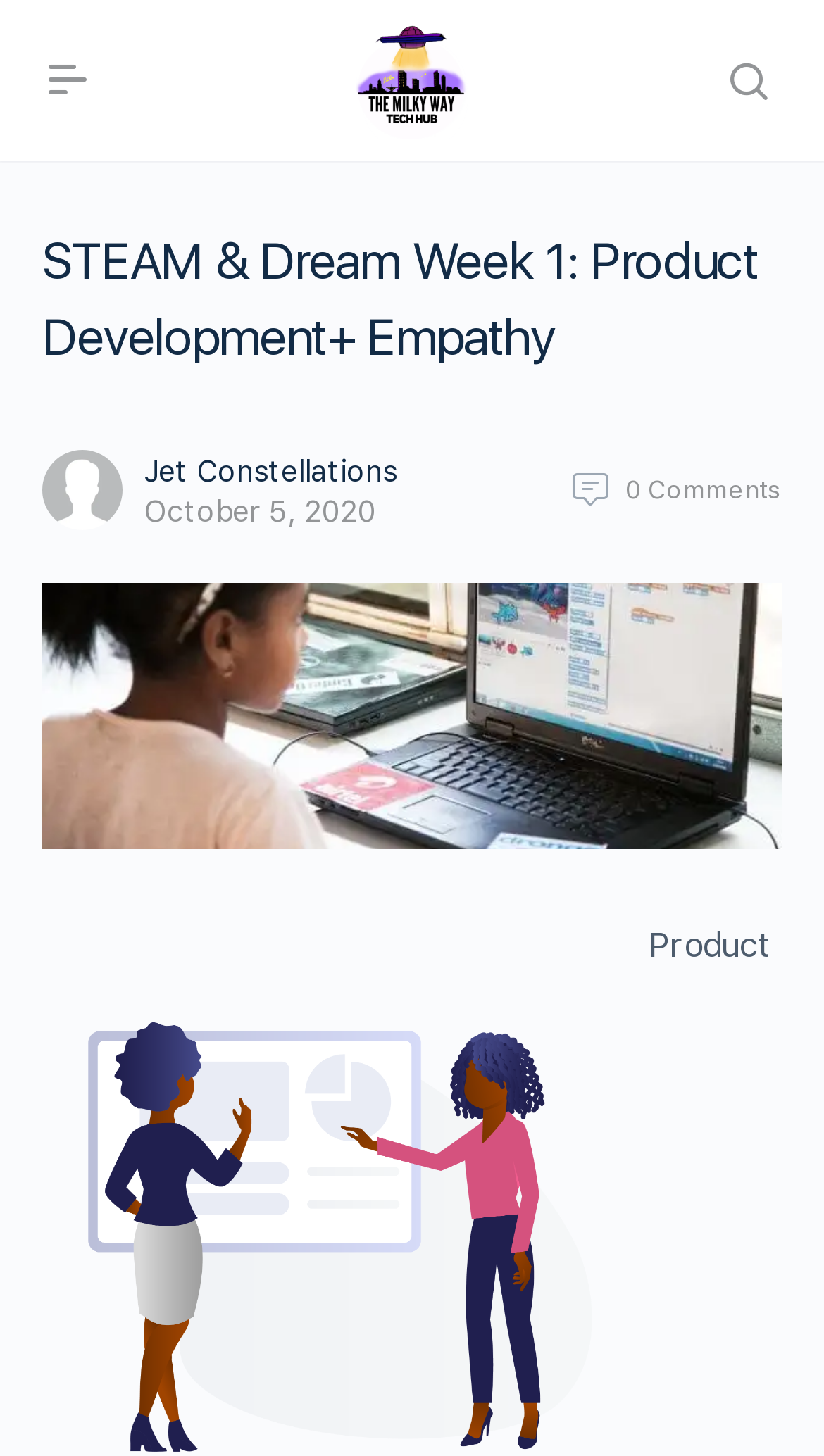Using the provided description Jet Constellations, find the bounding box coordinates for the UI element. Provide the coordinates in (top-left x, top-left y, bottom-right x, bottom-right y) format, ensuring all values are between 0 and 1.

[0.174, 0.312, 0.482, 0.335]